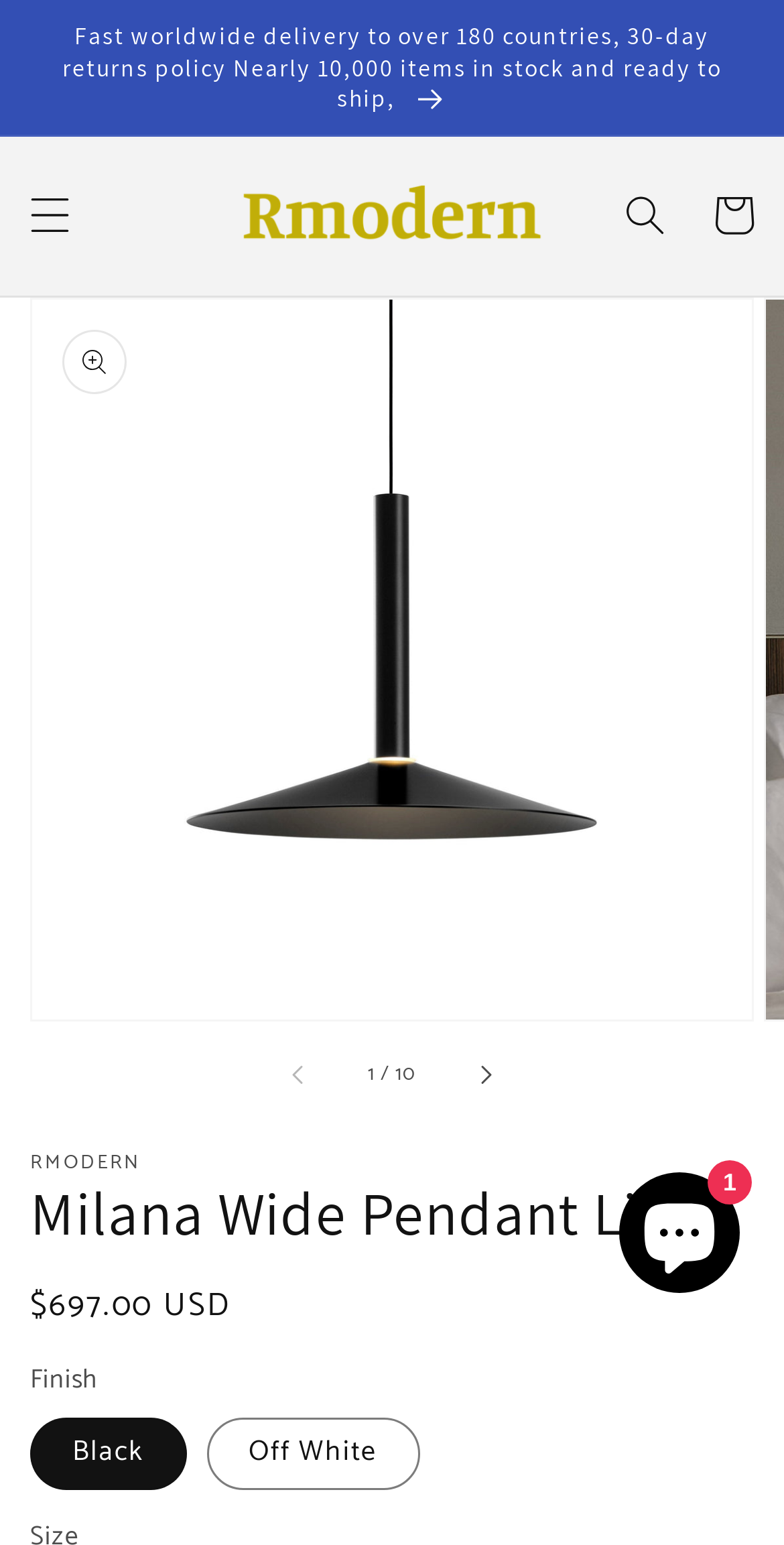Please identify the bounding box coordinates of the element's region that needs to be clicked to fulfill the following instruction: "Chat with the online store". The bounding box coordinates should consist of four float numbers between 0 and 1, i.e., [left, top, right, bottom].

[0.79, 0.759, 0.944, 0.837]